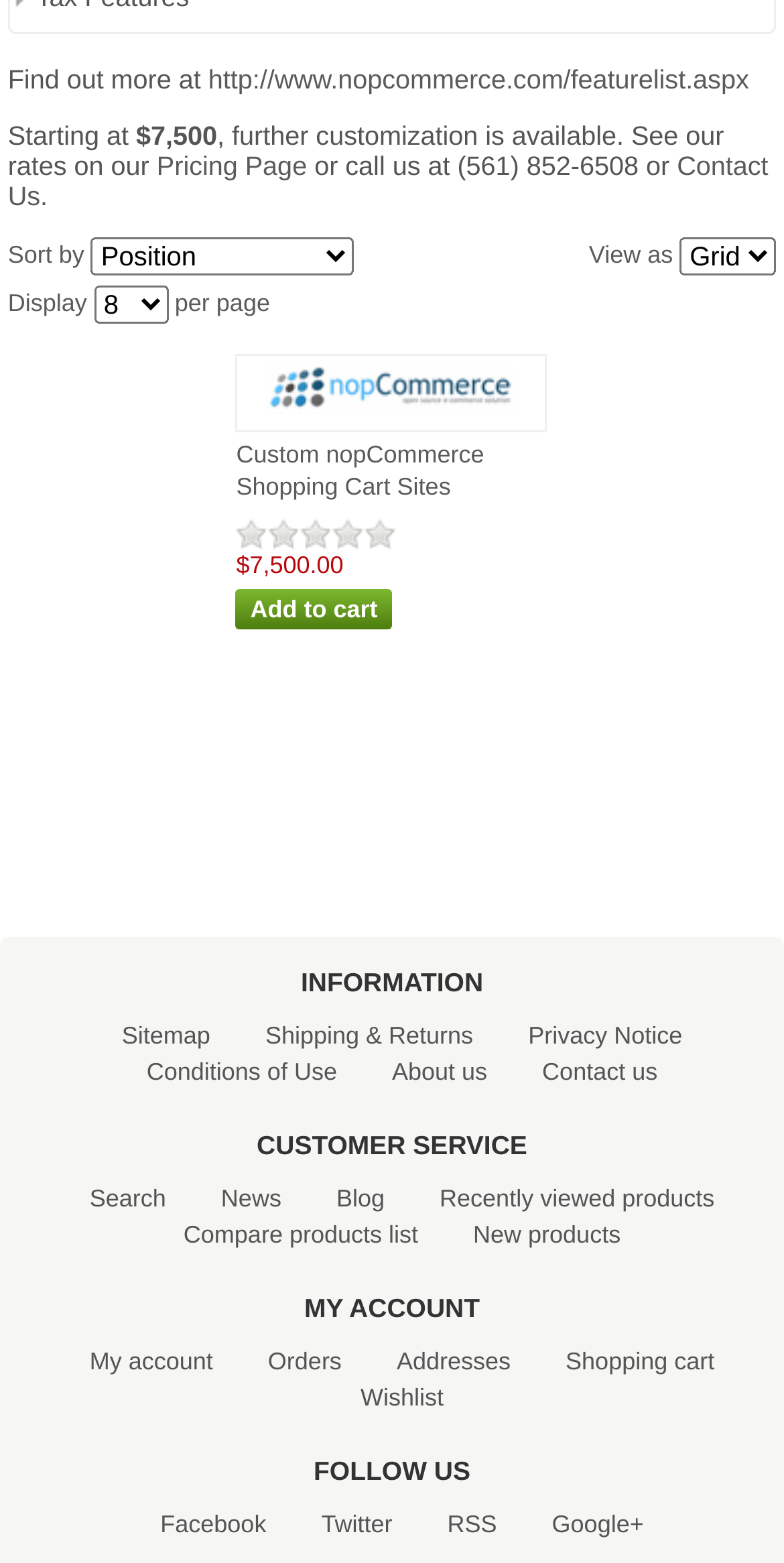Please find the bounding box for the UI component described as follows: "Cookie Policy".

None